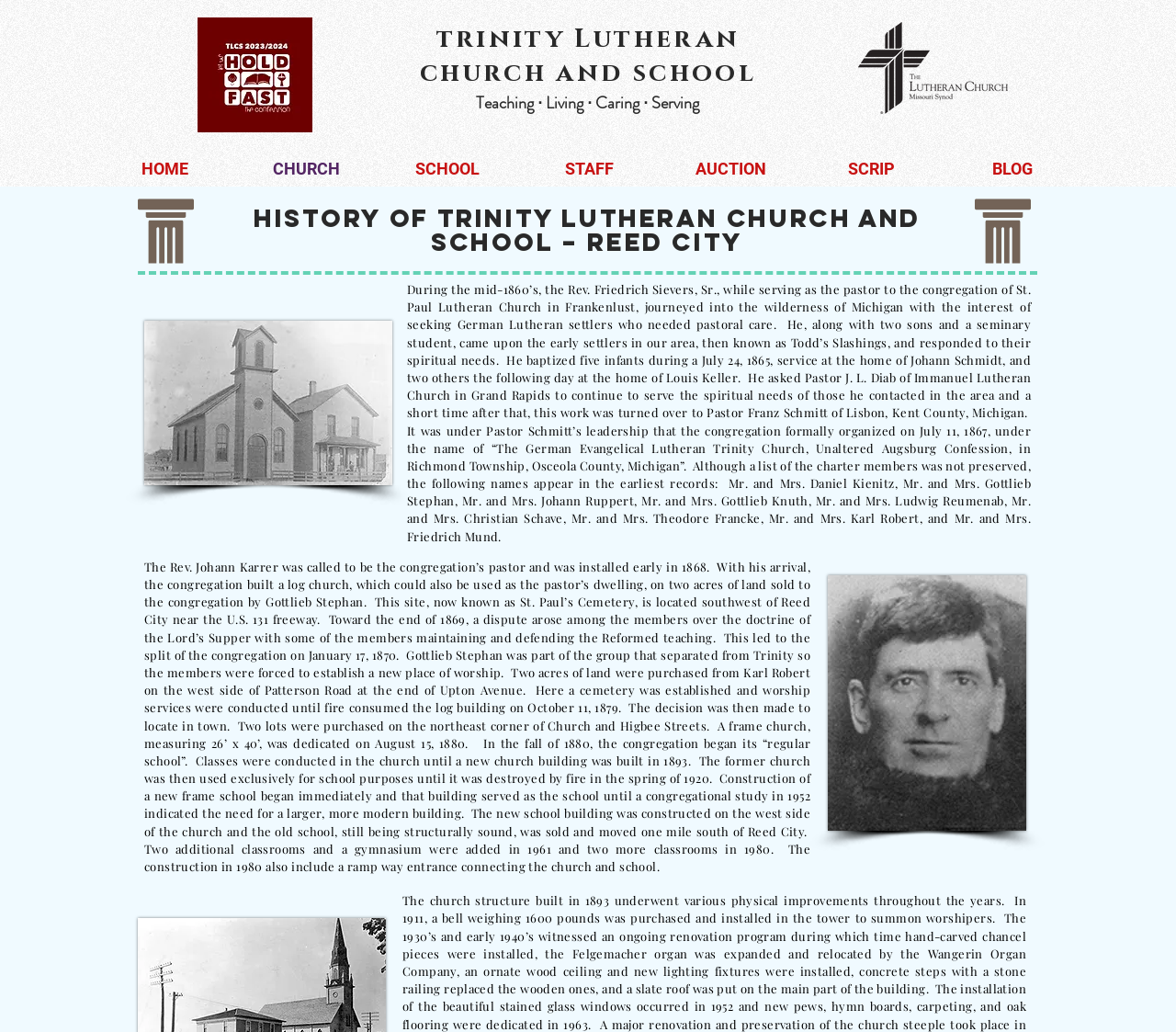Can you find the bounding box coordinates for the element to click on to achieve the instruction: "View the image of the first church"?

[0.123, 0.311, 0.334, 0.47]